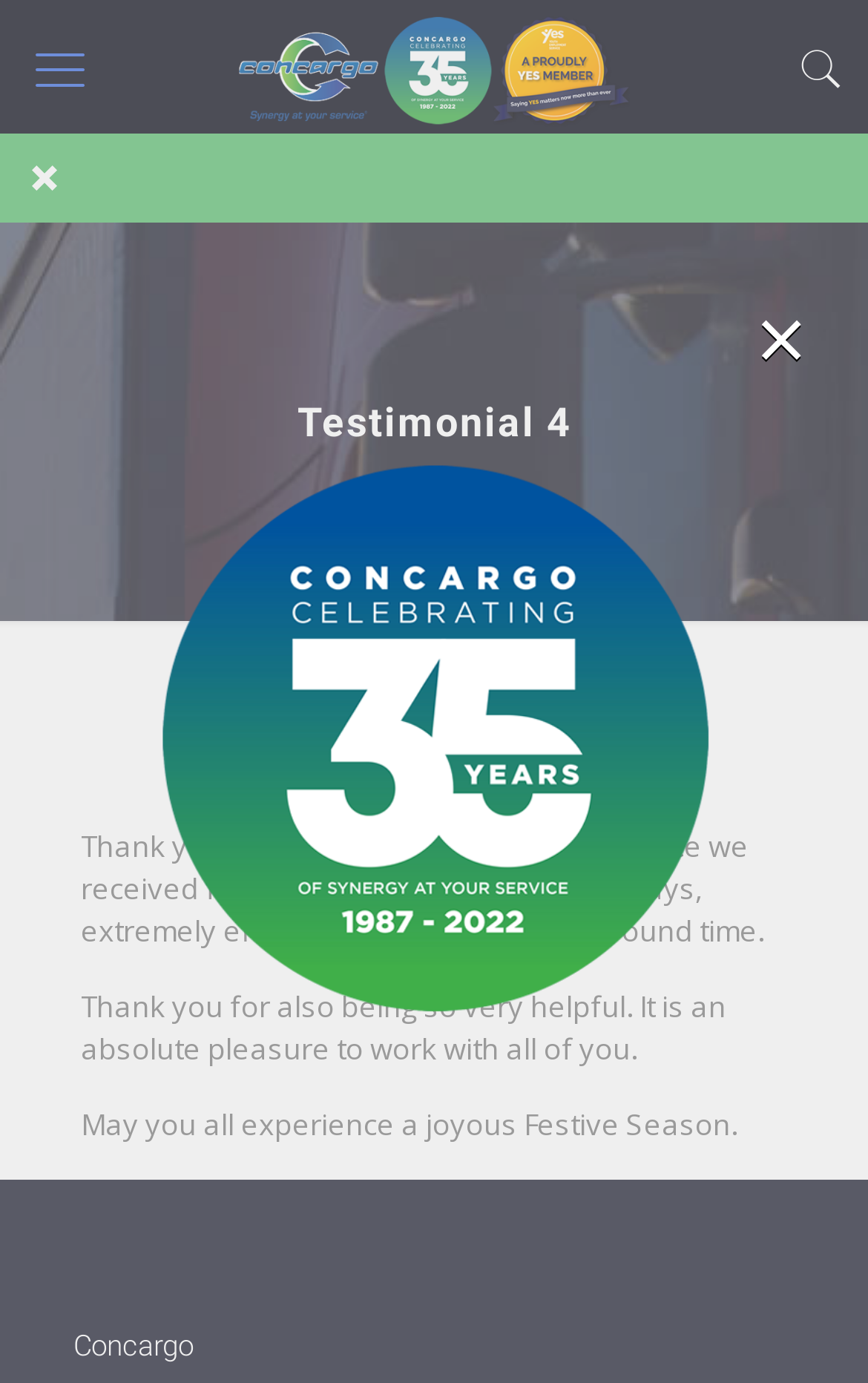Based on the element description title="Concargo", identify the bounding box coordinates for the UI element. The coordinates should be in the format (top-left x, top-left y, bottom-right x, bottom-right y) and within the 0 to 1 range.

[0.0, 0.008, 1.0, 0.089]